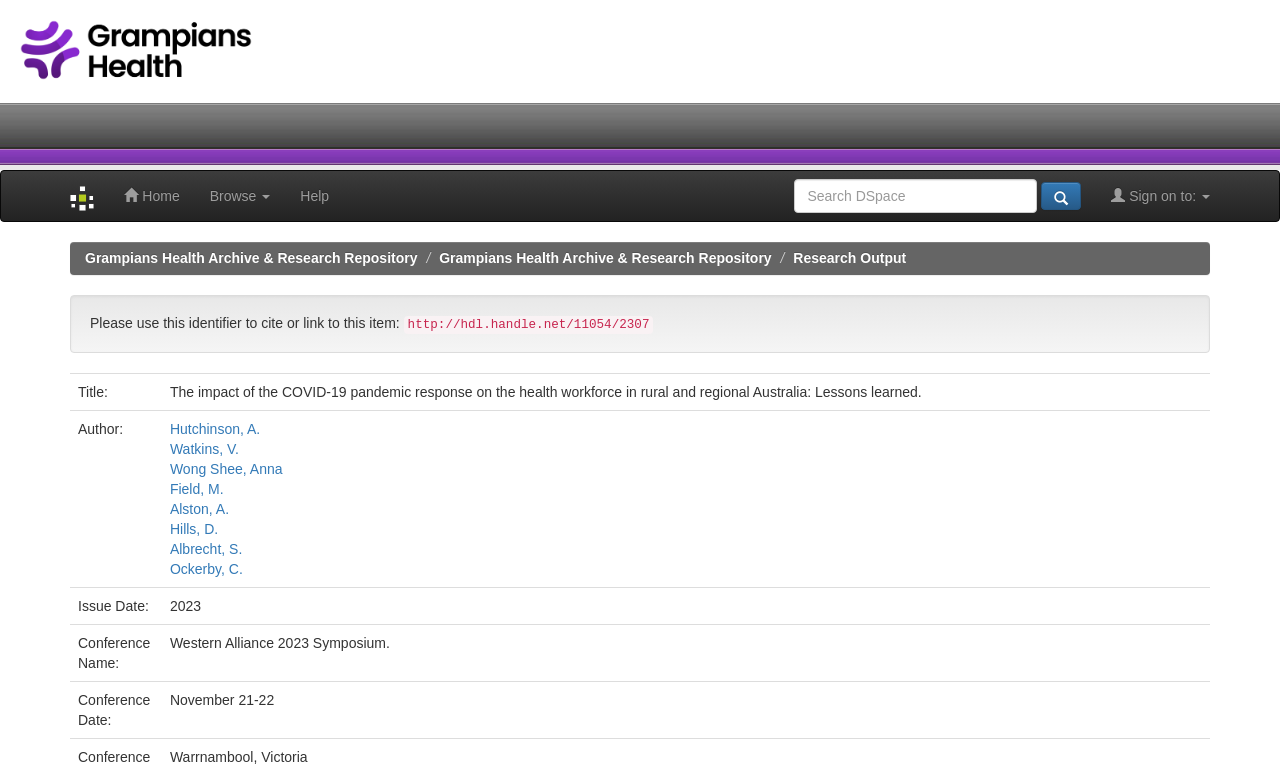What is the name of the conference where this research output was presented?
Refer to the image and provide a one-word or short phrase answer.

Western Alliance 2023 Symposium